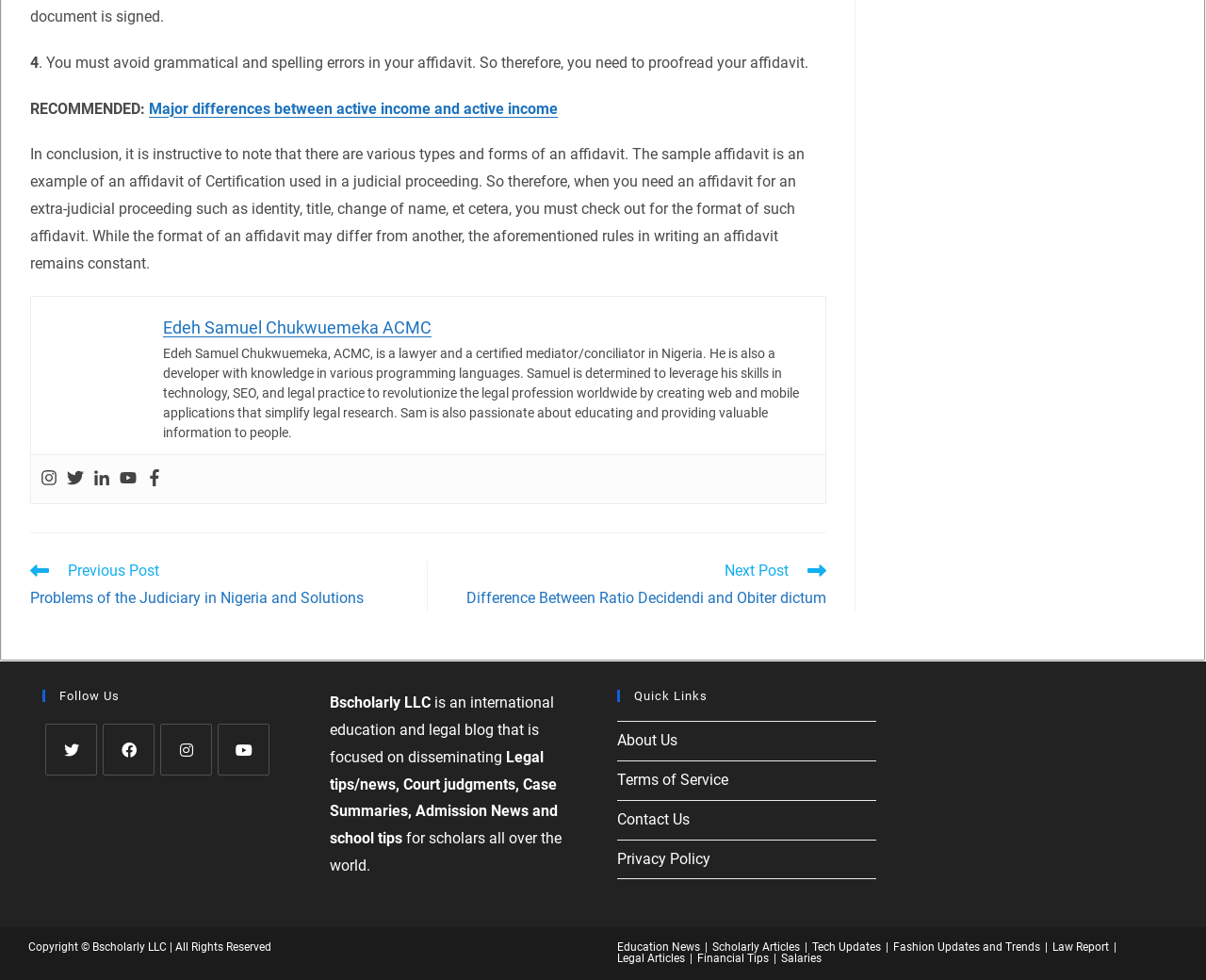Please give a one-word or short phrase response to the following question: 
What is the copyright information of the website?

Copyright Bscholarly LLC